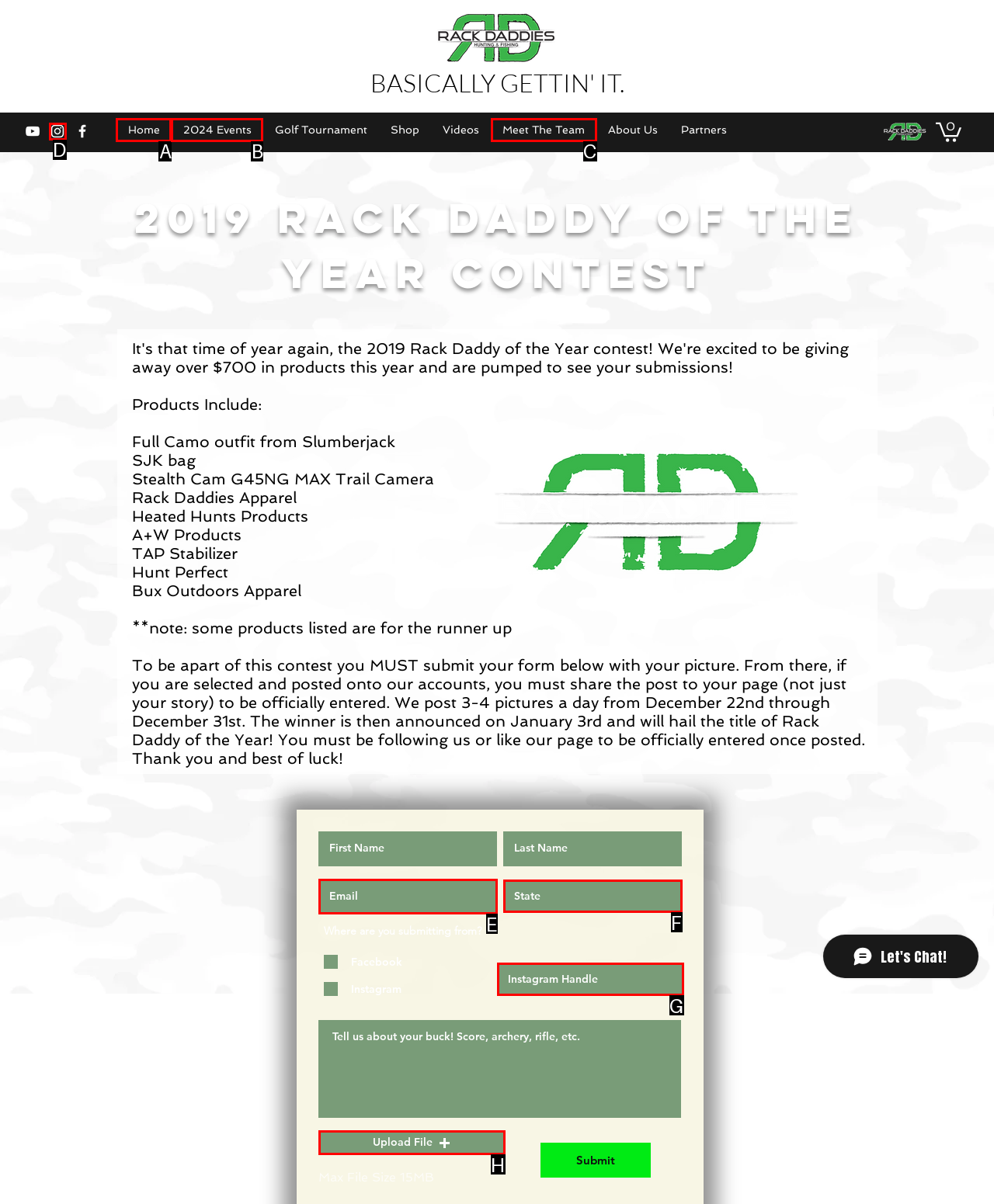Identify the matching UI element based on the description: Meet The Team
Reply with the letter from the available choices.

C